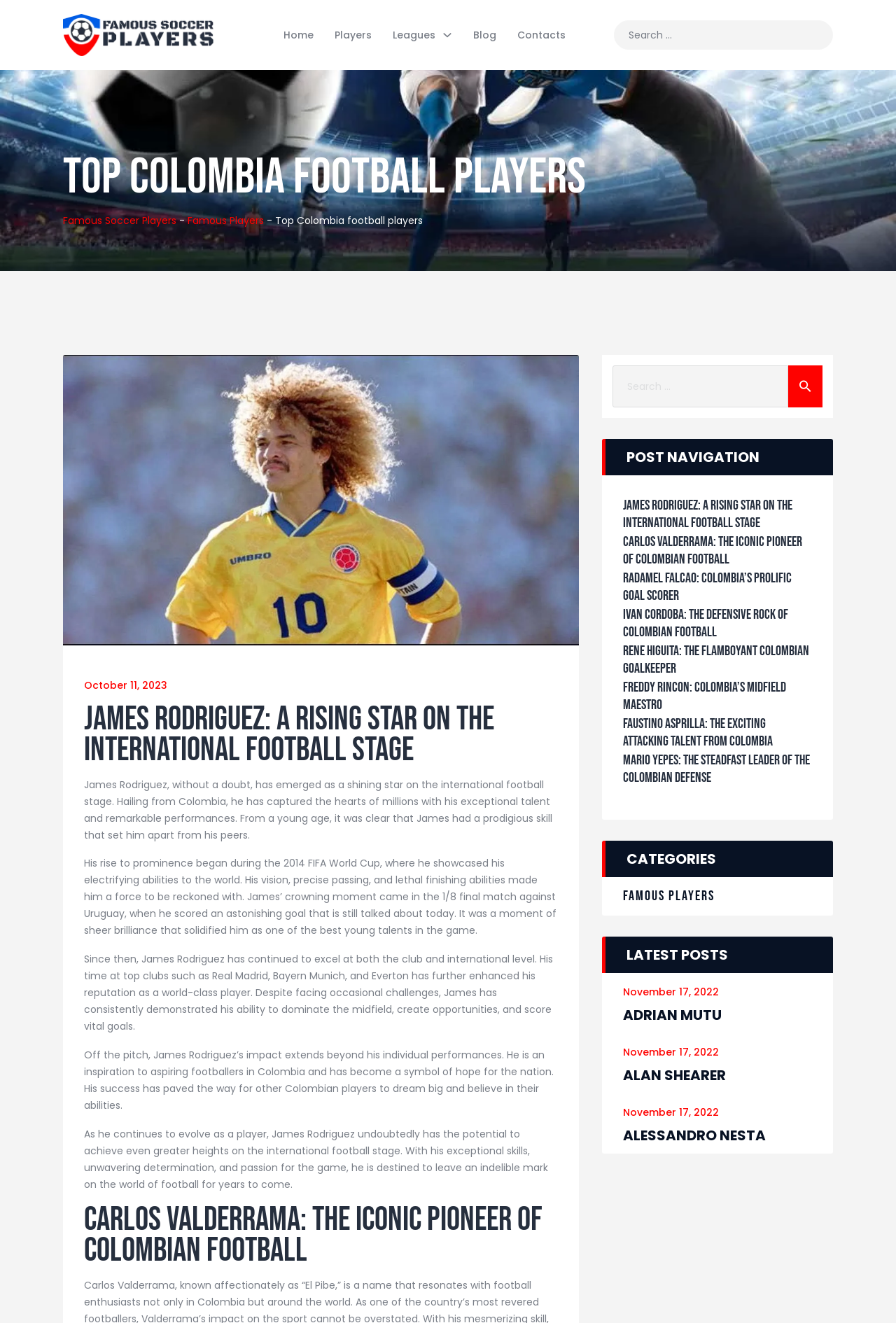Locate the bounding box coordinates of the clickable region necessary to complete the following instruction: "Search for a player". Provide the coordinates in the format of four float numbers between 0 and 1, i.e., [left, top, right, bottom].

[0.685, 0.015, 0.93, 0.038]